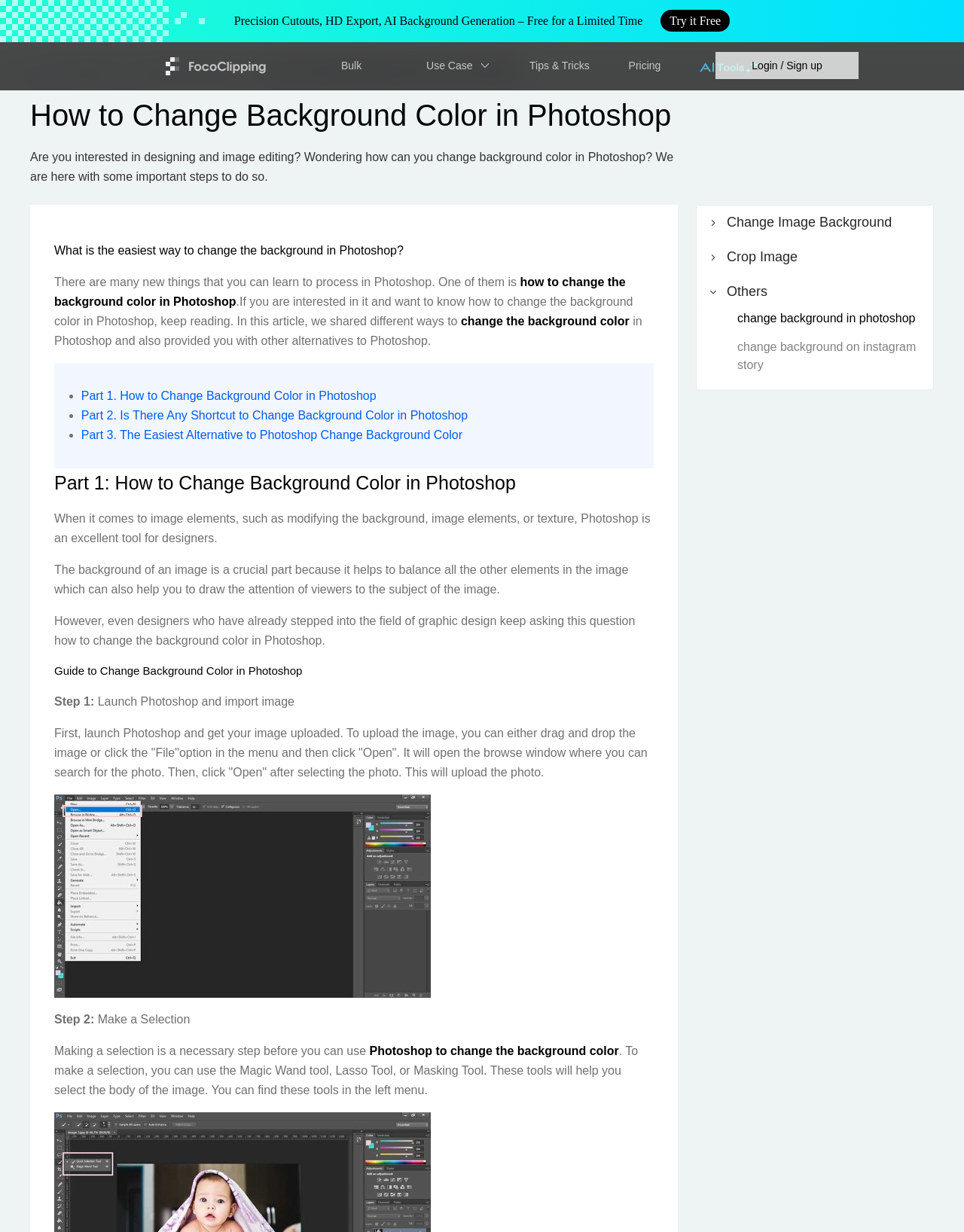Can you identify the bounding box coordinates of the clickable region needed to carry out this instruction: 'Click on the 'Part 1. How to Change Background Color in Photoshop' link'? The coordinates should be four float numbers within the range of 0 to 1, stated as [left, top, right, bottom].

[0.084, 0.316, 0.39, 0.327]